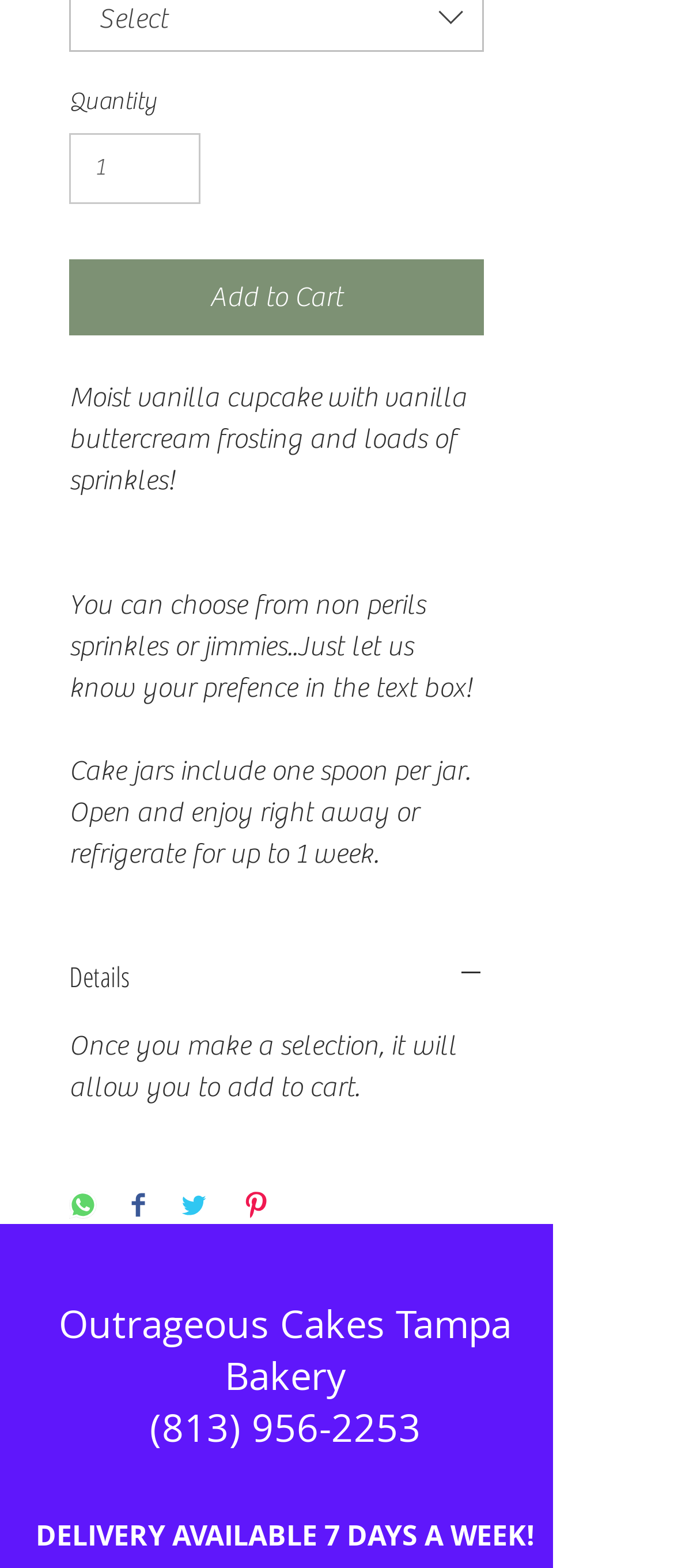Examine the screenshot and answer the question in as much detail as possible: What is the purpose of the cake jars?

The StaticText element with the text 'Cake jars include one spoon per jar. Open and enjoy right away or refrigerate for up to 1 week.' suggests that the purpose of the cake jars is to be opened and enjoyed immediately or refrigerated for later use.